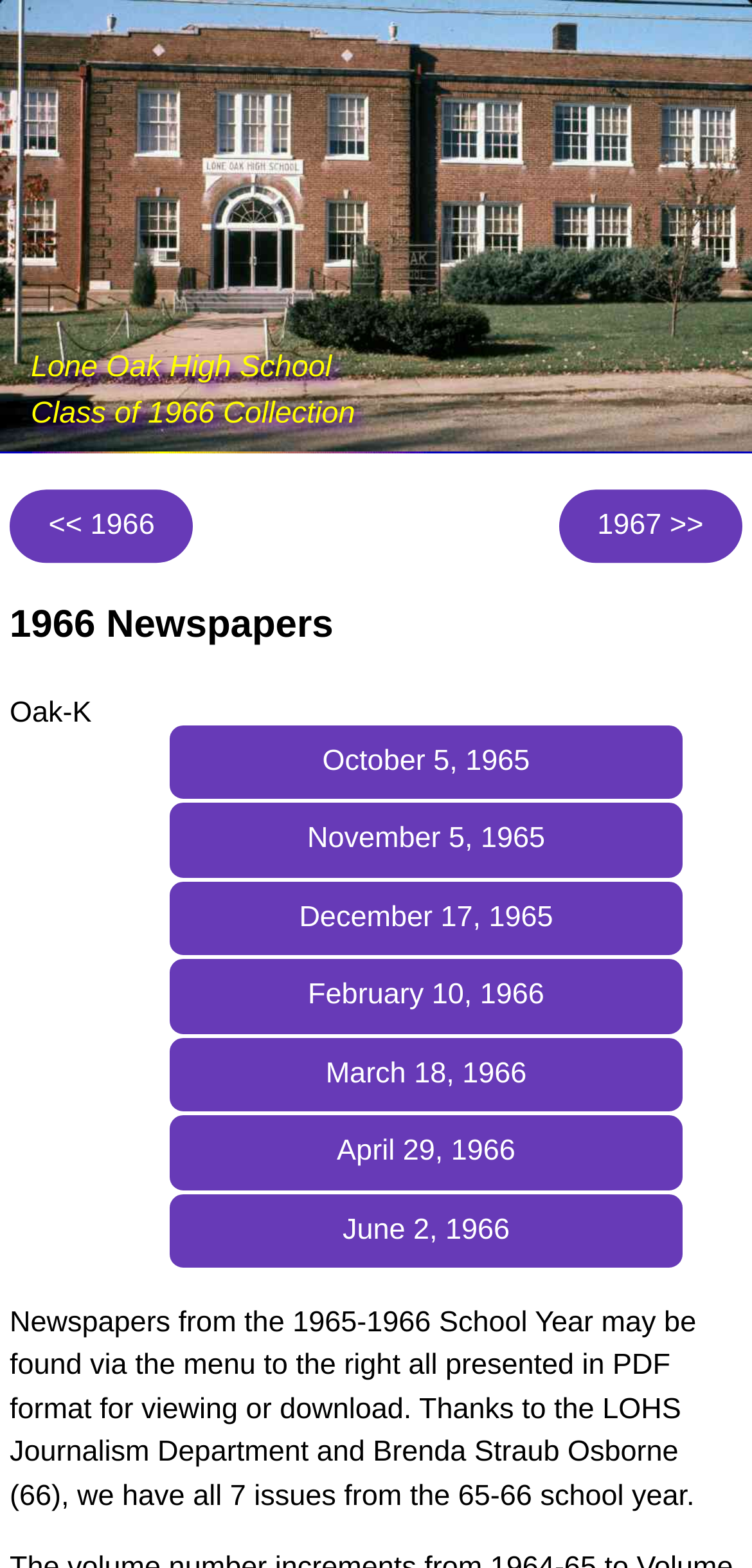What is the name of the high school?
Give a single word or phrase answer based on the content of the image.

Lone Oak High School